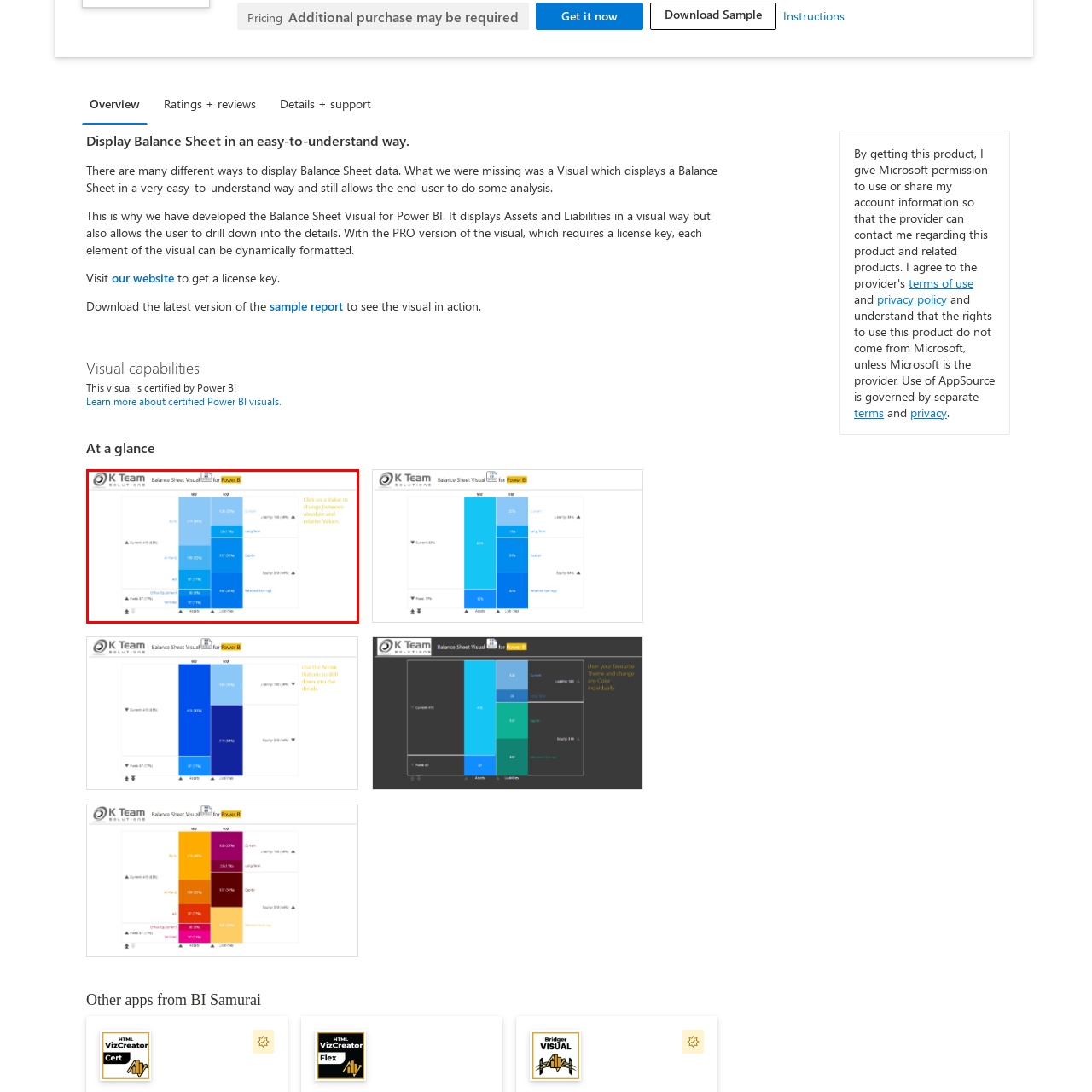Focus on the picture inside the red-framed area and provide a one-word or short phrase response to the following question:
What happens when users click on the displayed values?

Toggle between absolute and relative figures